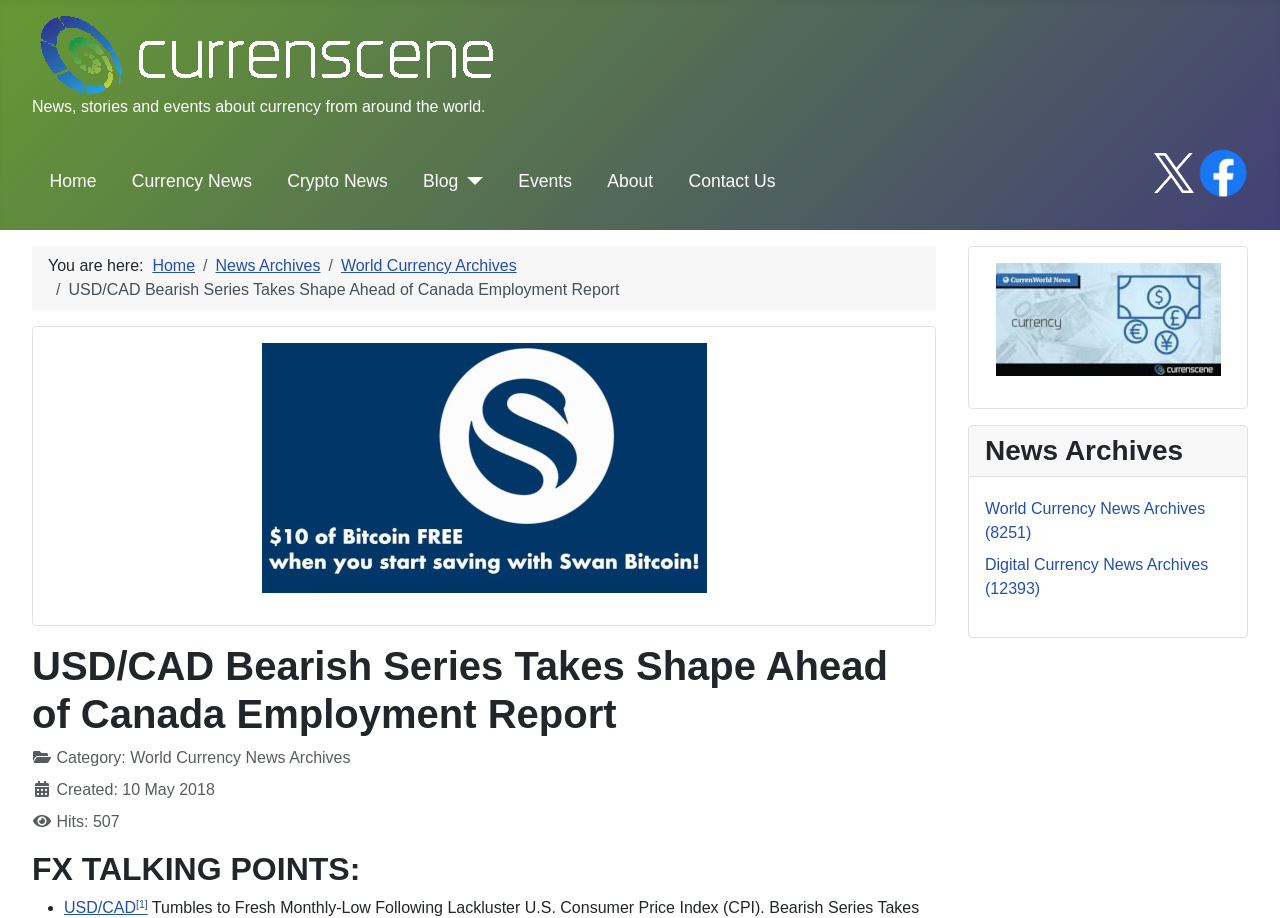Please locate the bounding box coordinates of the element that should be clicked to achieve the given instruction: "Visit the 'World Currency News Archives'".

[0.77, 0.544, 0.942, 0.589]